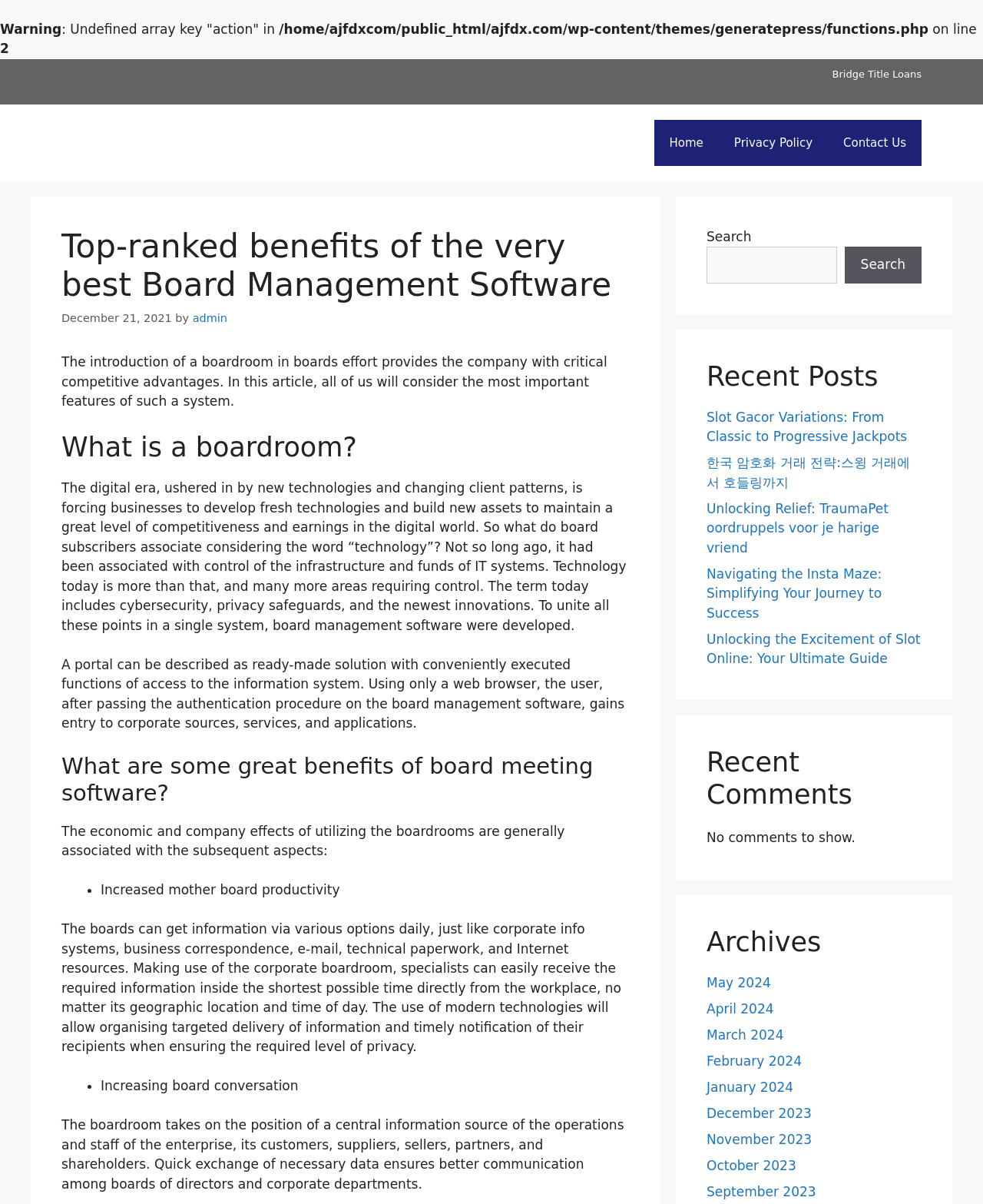What is the title of the article?
Look at the screenshot and provide an in-depth answer.

I found the title of the article by looking at the heading element with the text 'Top-ranked benefits of the very best Board Management Software' which is located at the top of the content section.